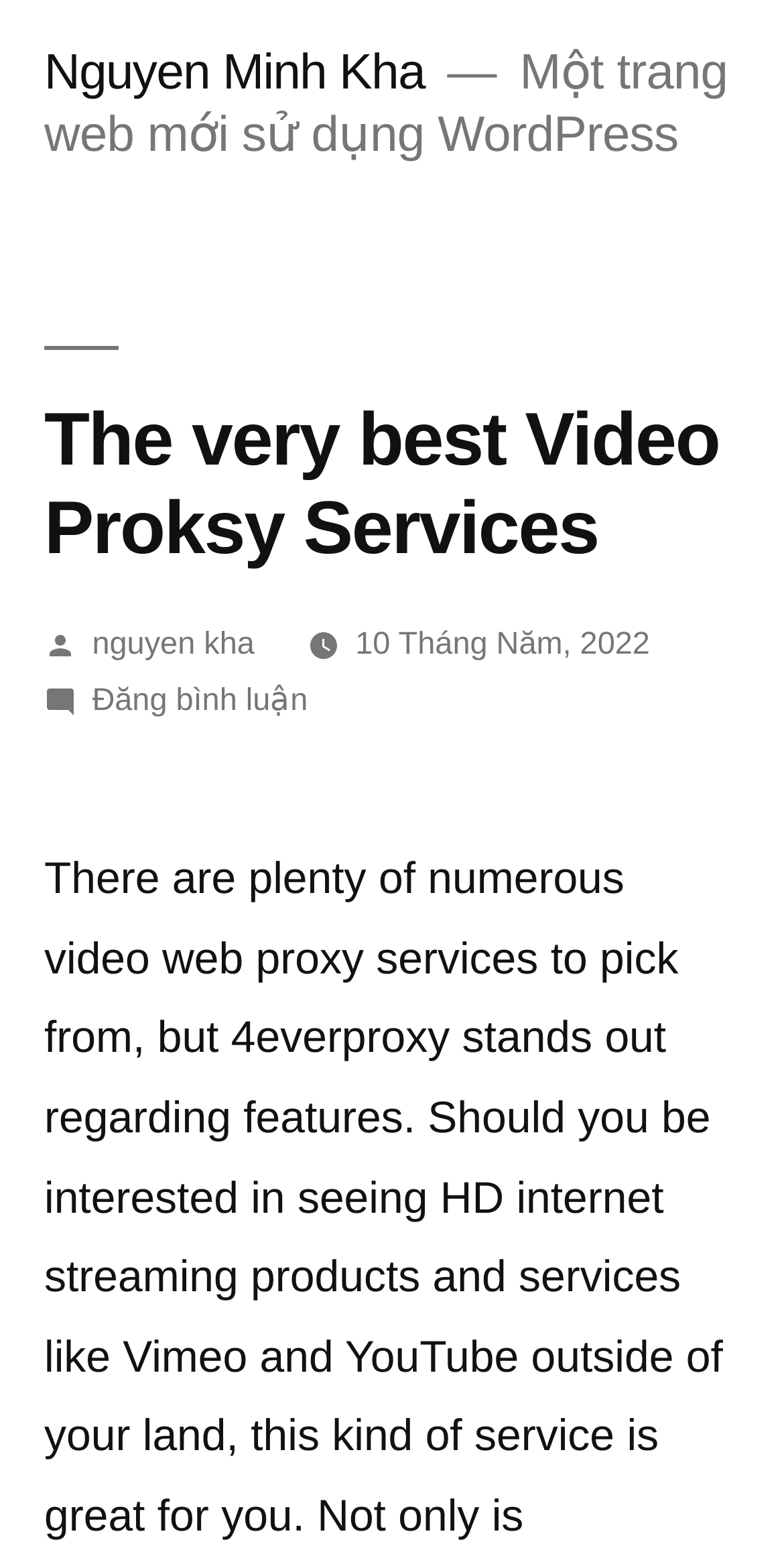Determine the bounding box coordinates for the UI element described. Format the coordinates as (top-left x, top-left y, bottom-right x, bottom-right y) and ensure all values are between 0 and 1. Element description: nguyen kha

[0.117, 0.404, 0.325, 0.426]